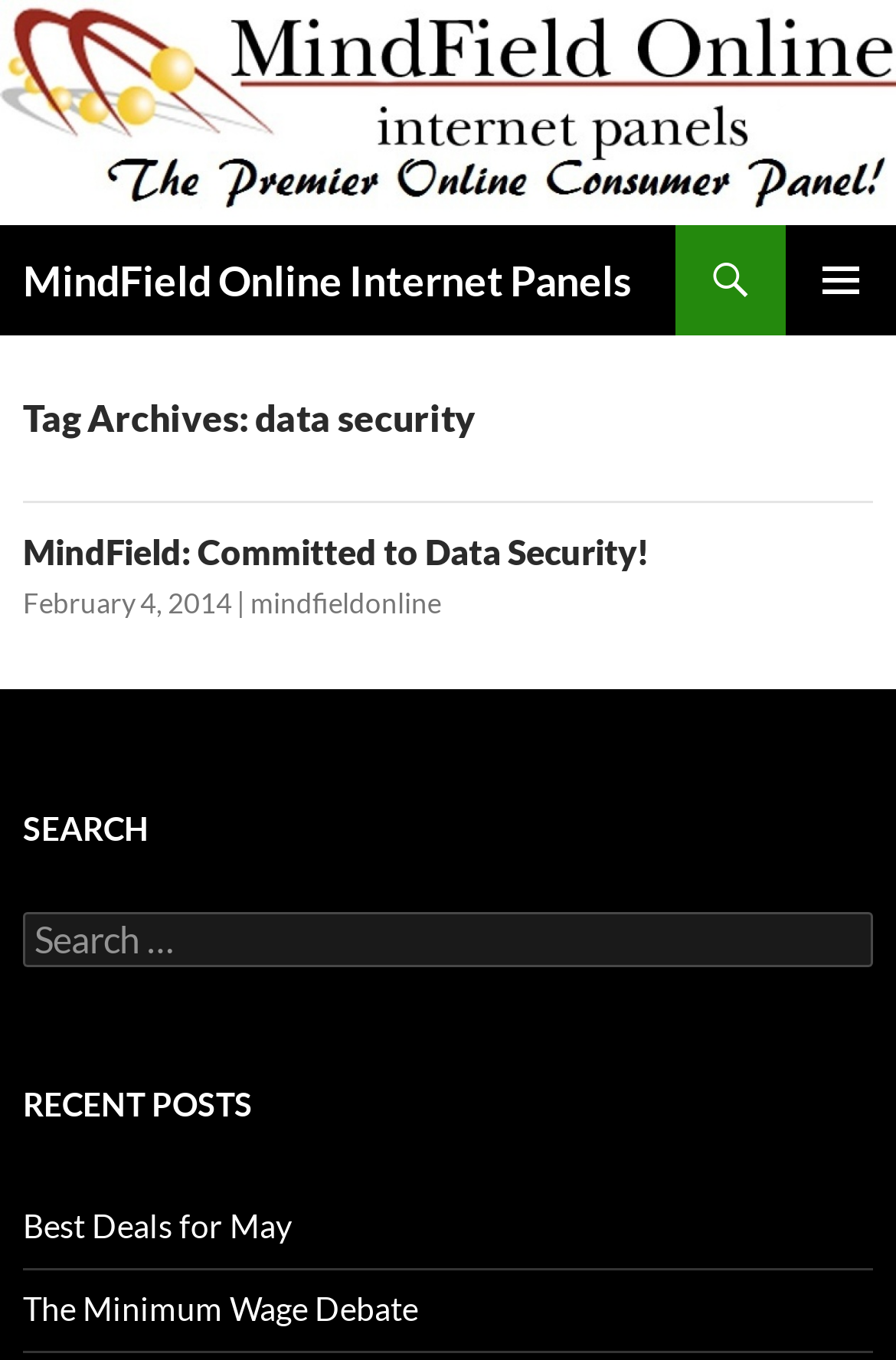Identify and provide the main heading of the webpage.

MindField Online Internet Panels